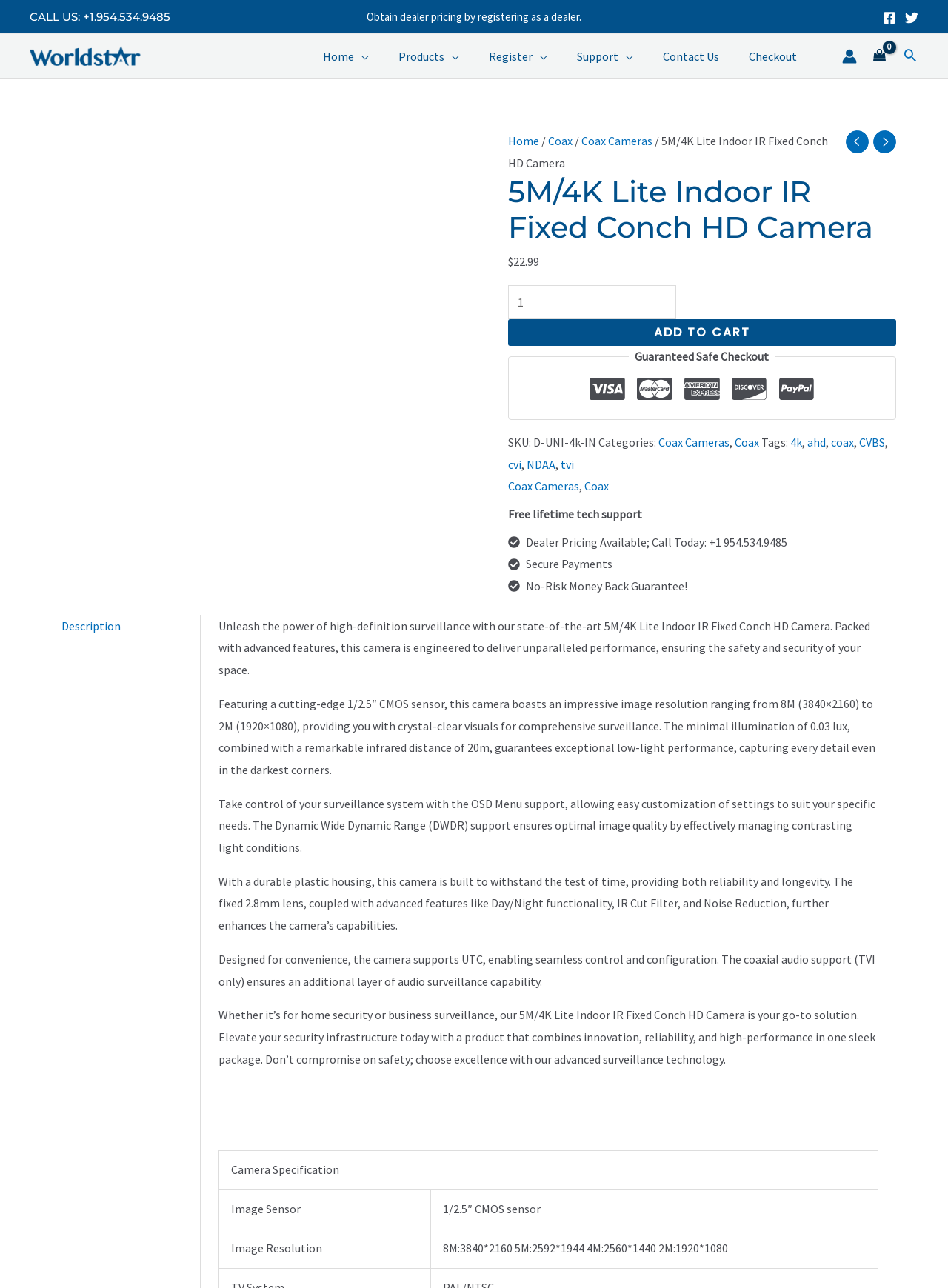Determine the bounding box coordinates for the area you should click to complete the following instruction: "Read product description".

[0.055, 0.478, 0.211, 0.495]